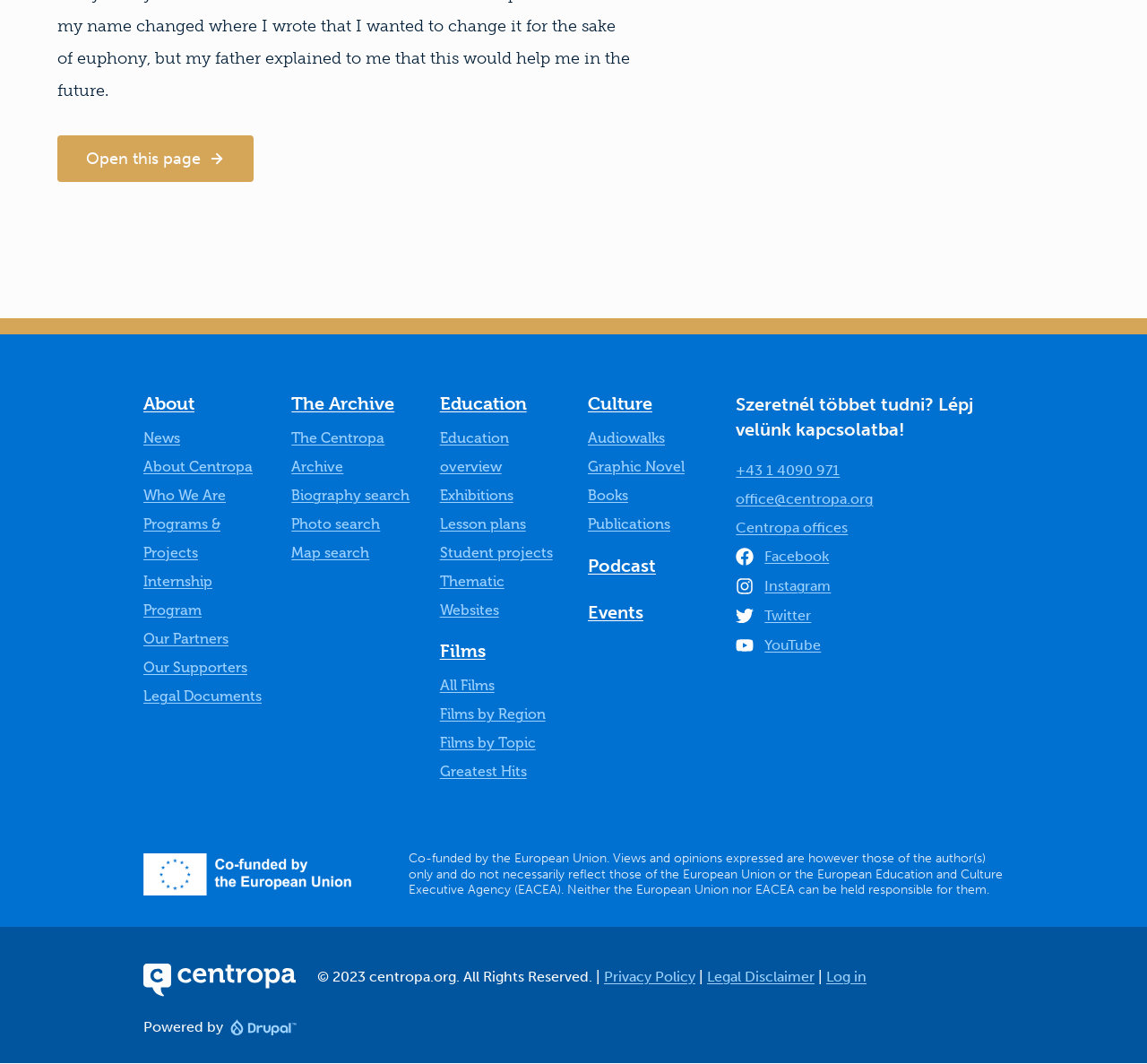Provide a brief response in the form of a single word or phrase:
What is the main menu category that includes 'Biography search'?

The Archive